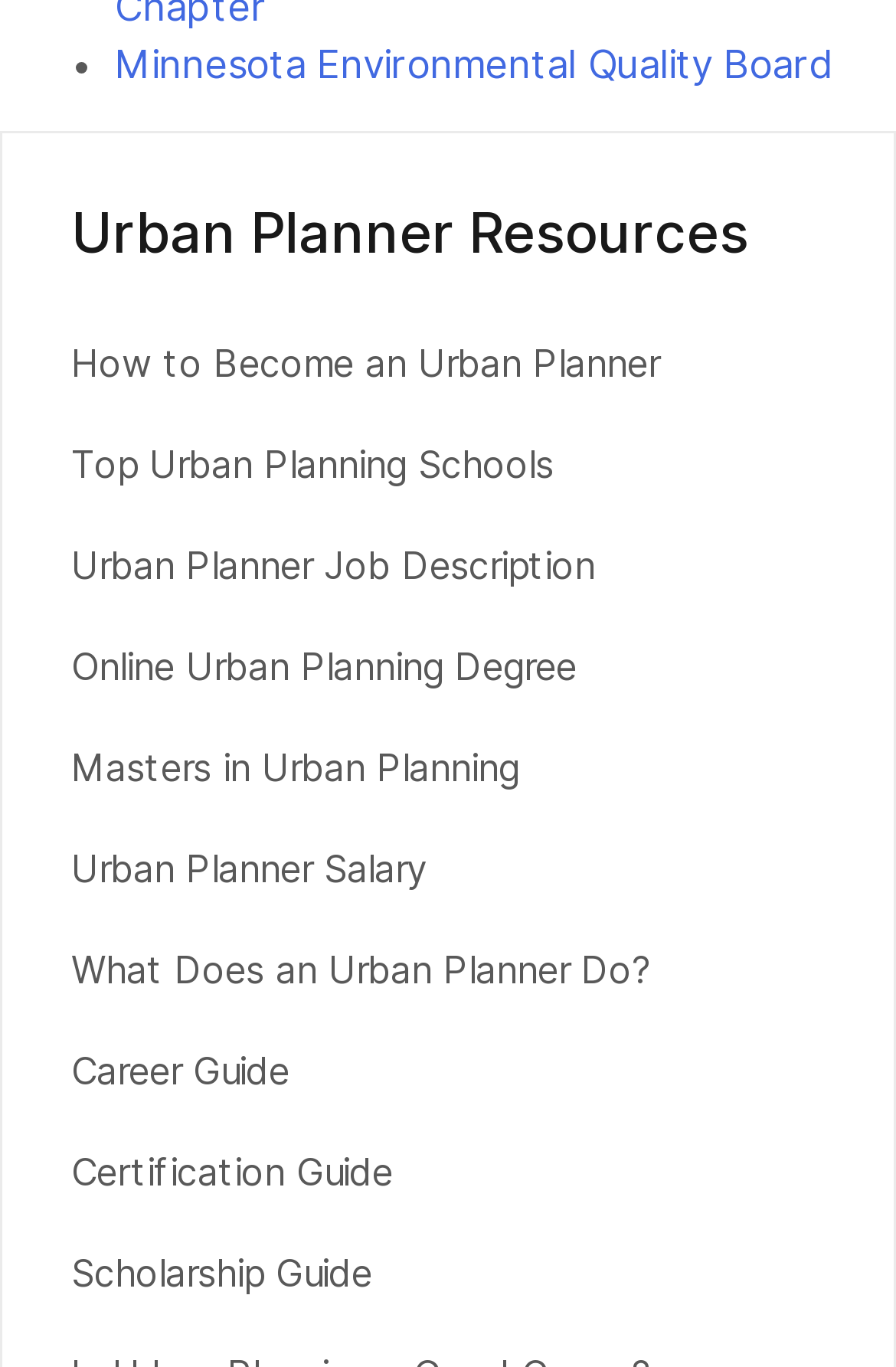Predict the bounding box of the UI element based on this description: "aria-label="YouTube"".

None